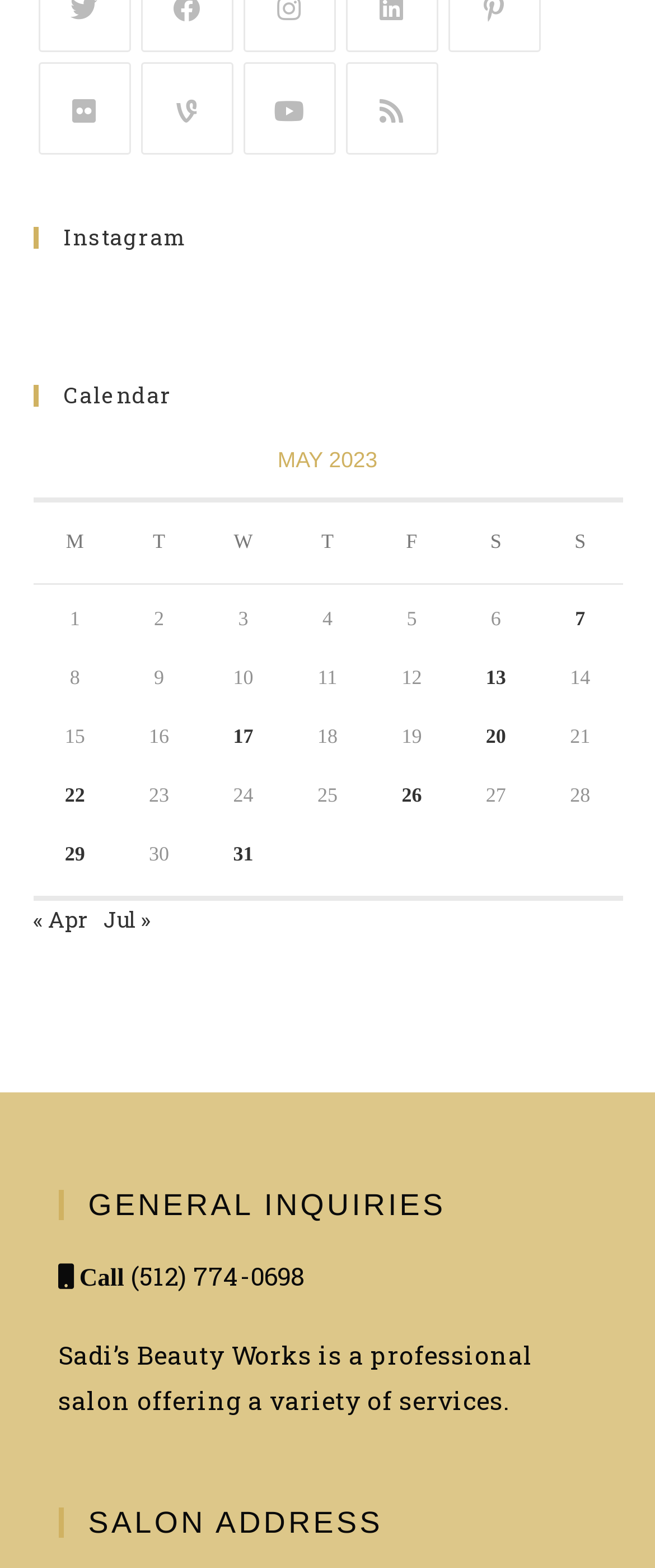Find the bounding box coordinates for the HTML element described in this sentence: "essential cbd gummies reviews". Provide the coordinates as four float numbers between 0 and 1, in the format [left, top, right, bottom].

[0.188, 0.53, 0.706, 0.549]